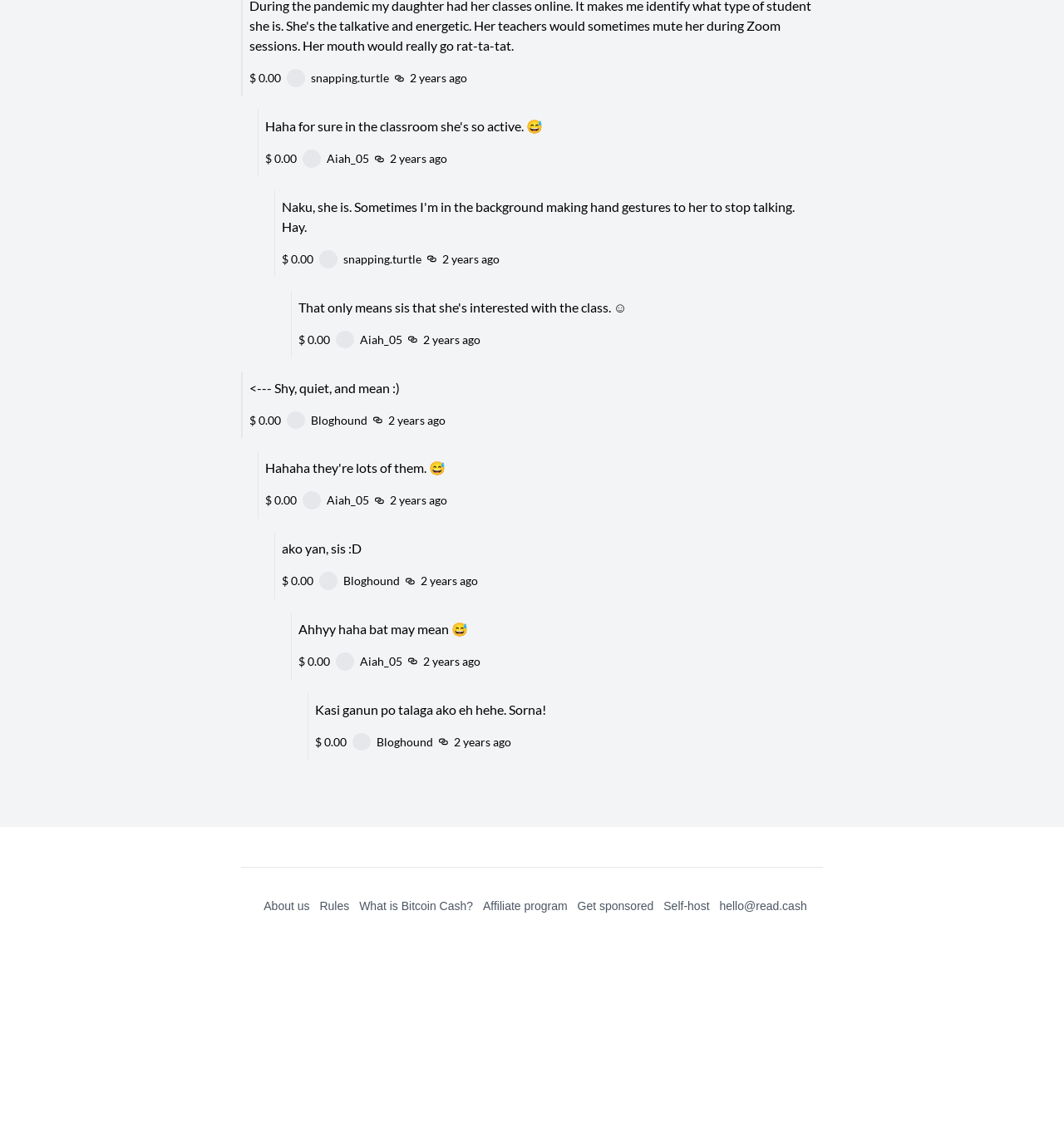Reply to the question with a brief word or phrase: What is the amount of money mentioned?

$0.00